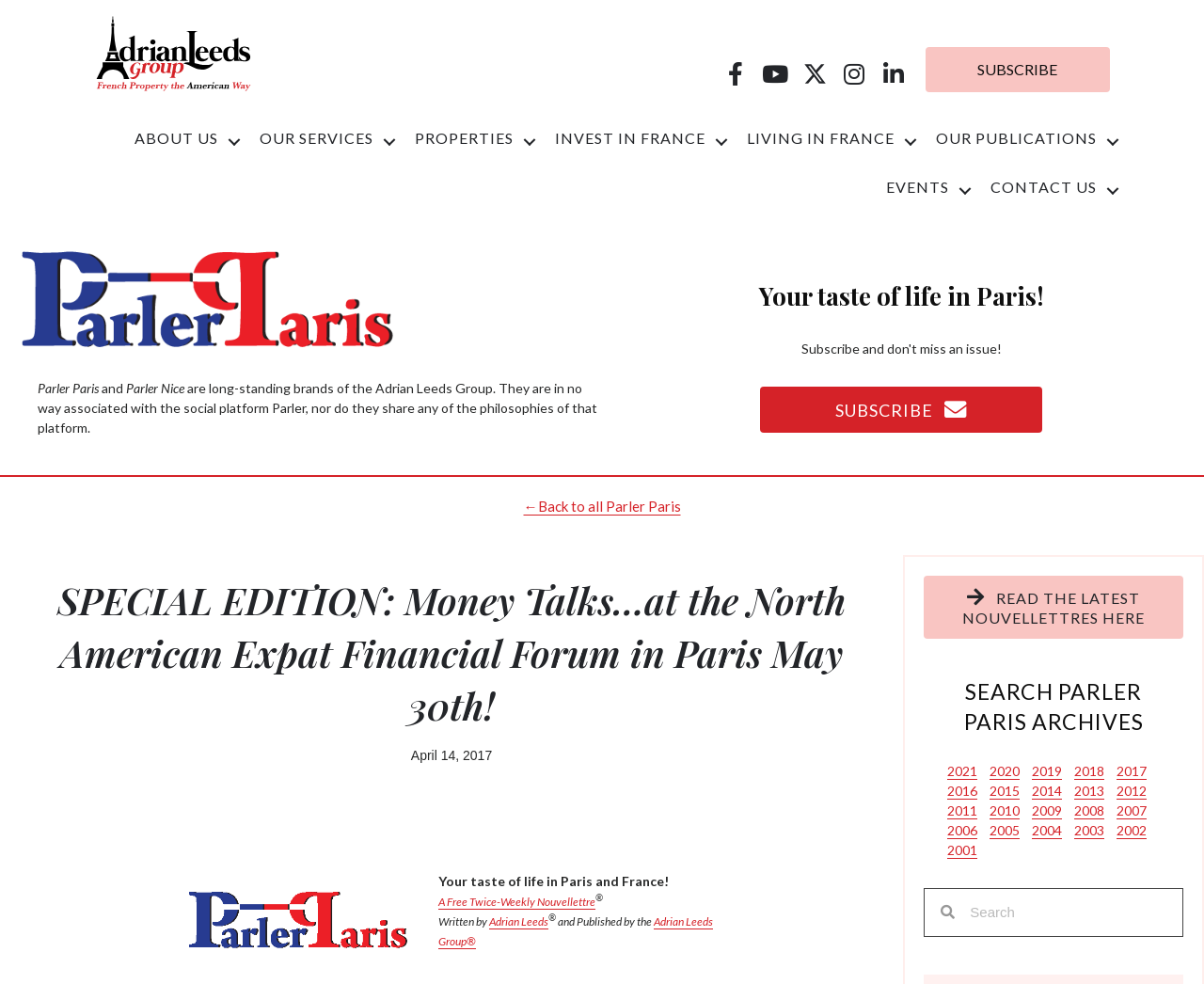Please give a short response to the question using one word or a phrase:
How many years are listed in the archives?

21